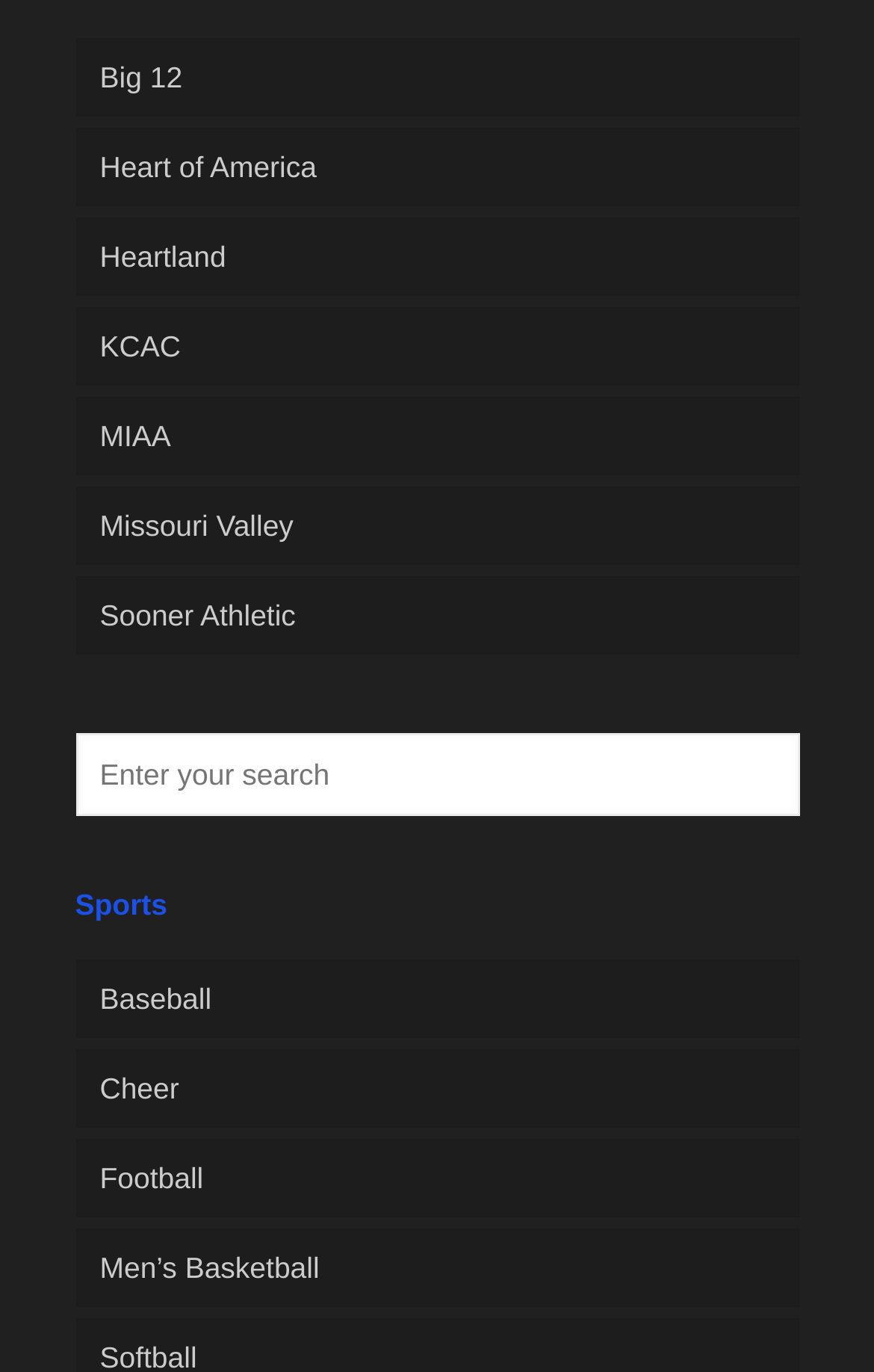How many conference links are there?
Provide a detailed and well-explained answer to the question.

I counted the number of link elements with conference names, such as 'Big 12', 'Heart of America', and so on, and found that there are 7 conference links in total.